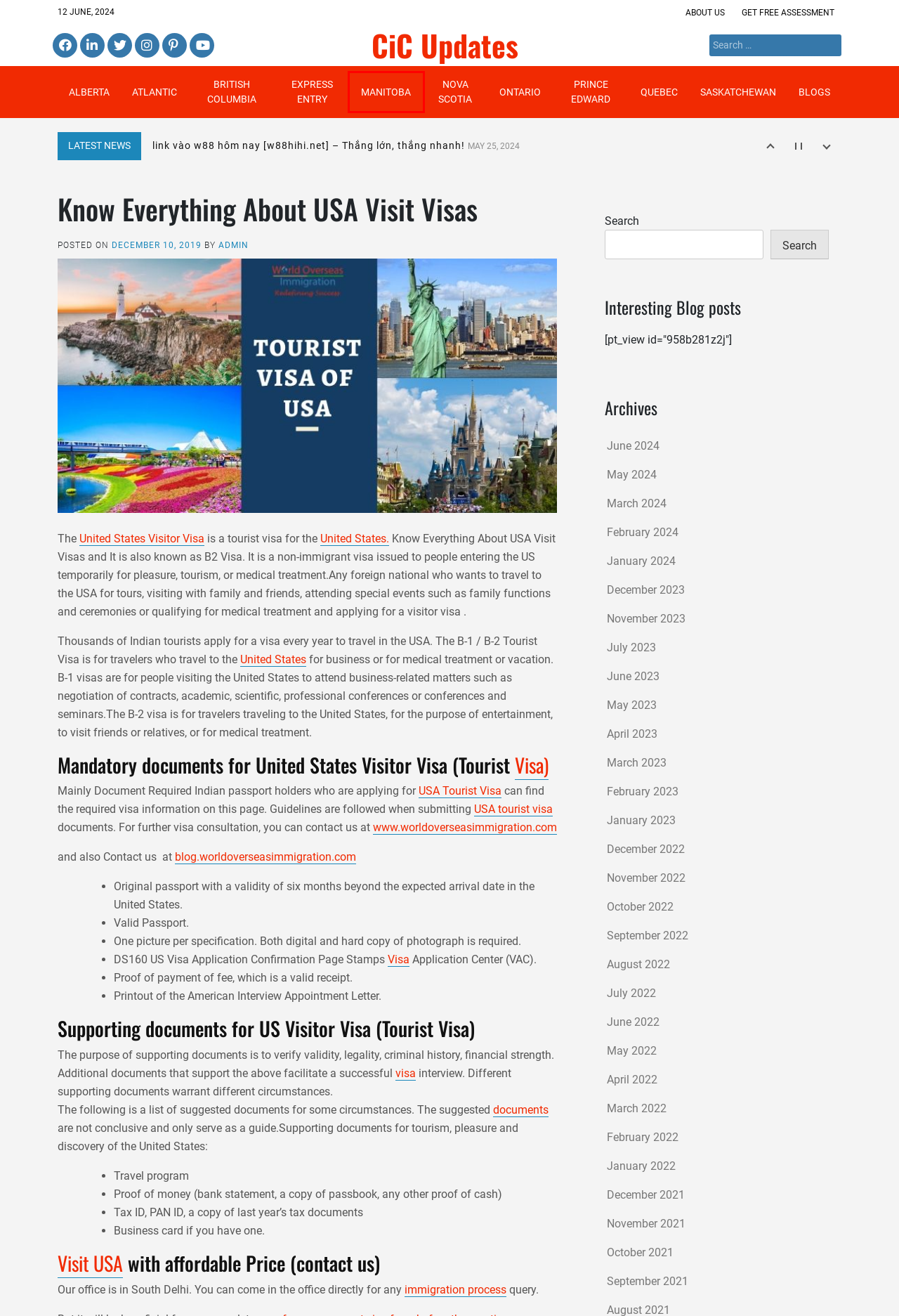Examine the screenshot of a webpage with a red bounding box around a UI element. Select the most accurate webpage description that corresponds to the new page after clicking the highlighted element. Here are the choices:
A. January 2024 – CiC Updates
B. September 2022 – CiC Updates
C. May 2024 – CiC Updates
D. February 2022 – CiC Updates
E. June 2024 – CiC Updates
F. February 2023 – CiC Updates
G. Manitoba – CiC Updates
H. June 2022 – CiC Updates

G